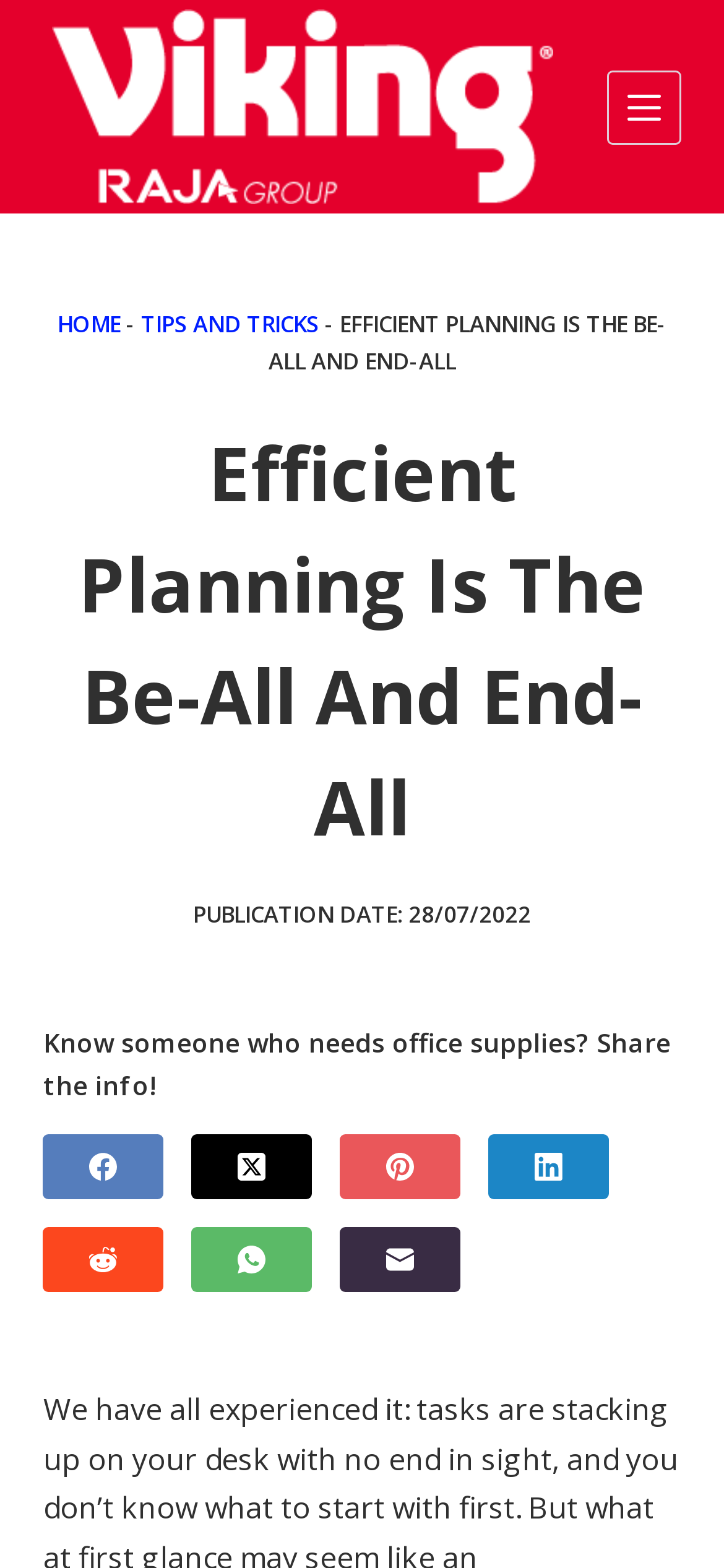Give a one-word or phrase response to the following question: What is the publication date of the article?

28/07/2022